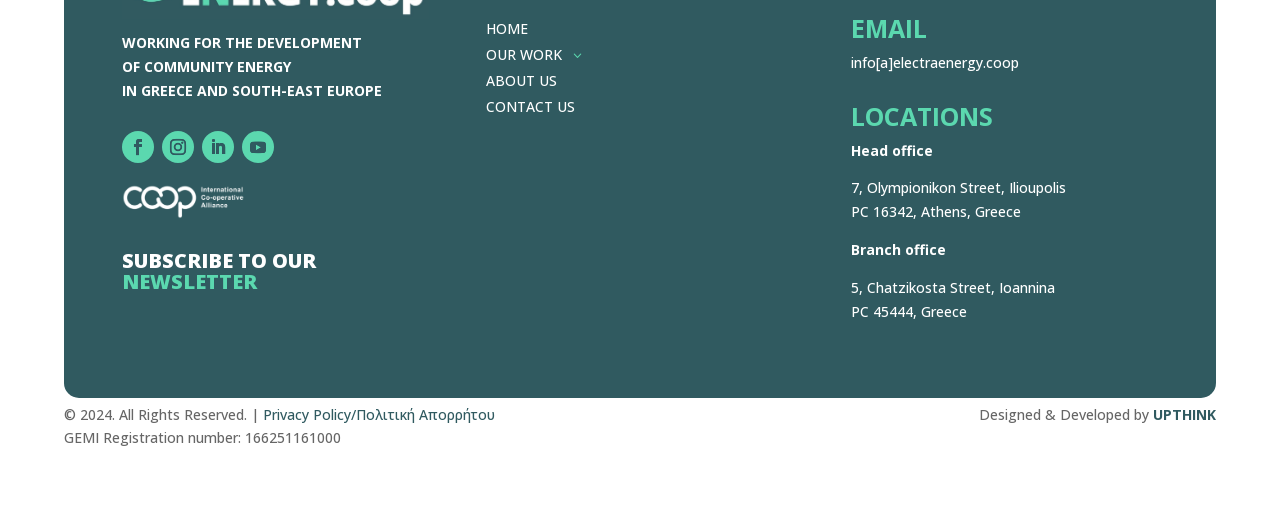Specify the bounding box coordinates of the element's area that should be clicked to execute the given instruction: "Read the Privacy Policy". The coordinates should be four float numbers between 0 and 1, i.e., [left, top, right, bottom].

[0.205, 0.795, 0.387, 0.832]